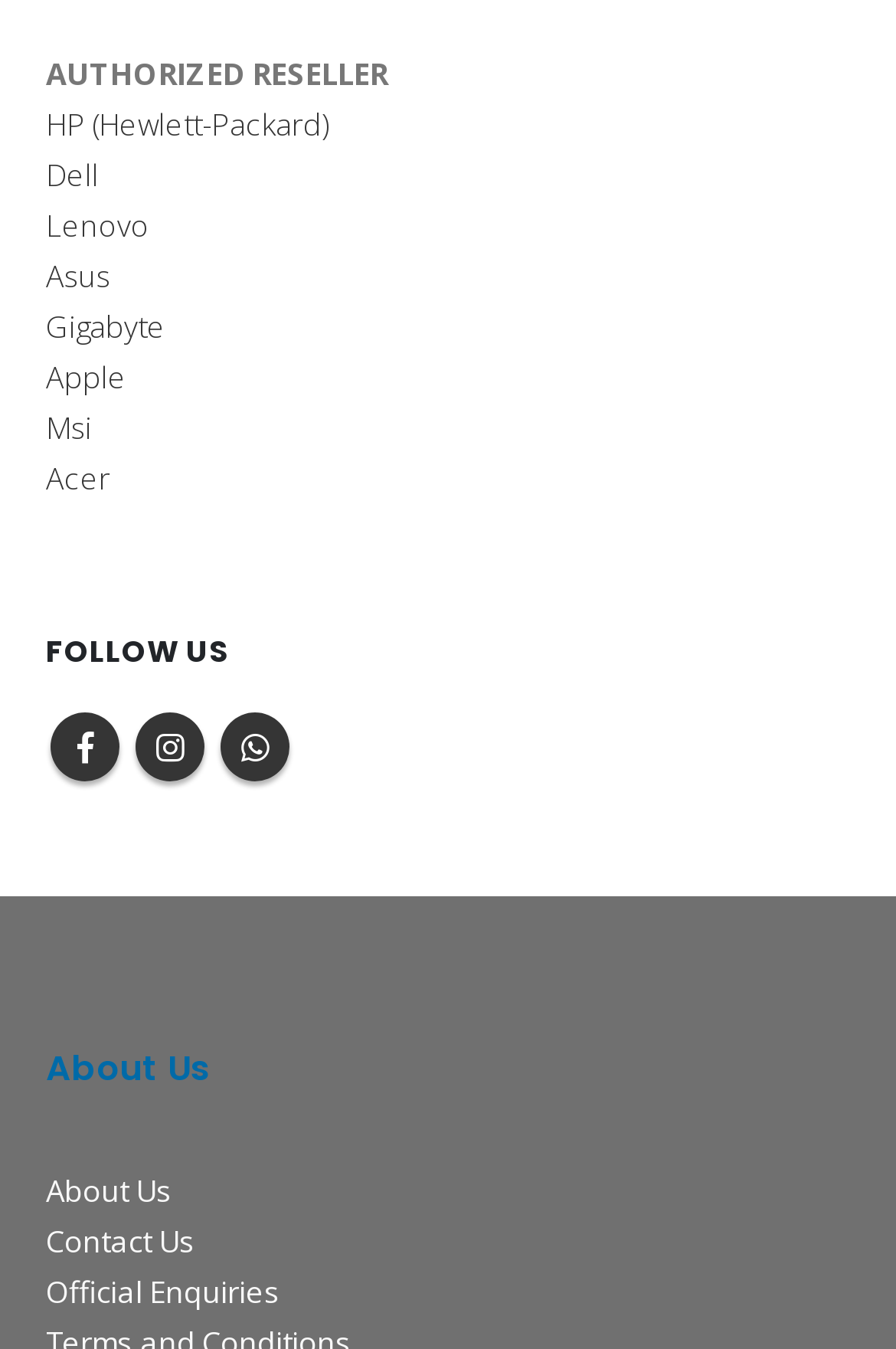Give a short answer using one word or phrase for the question:
How can users contact the company?

Through 'Contact Us' page